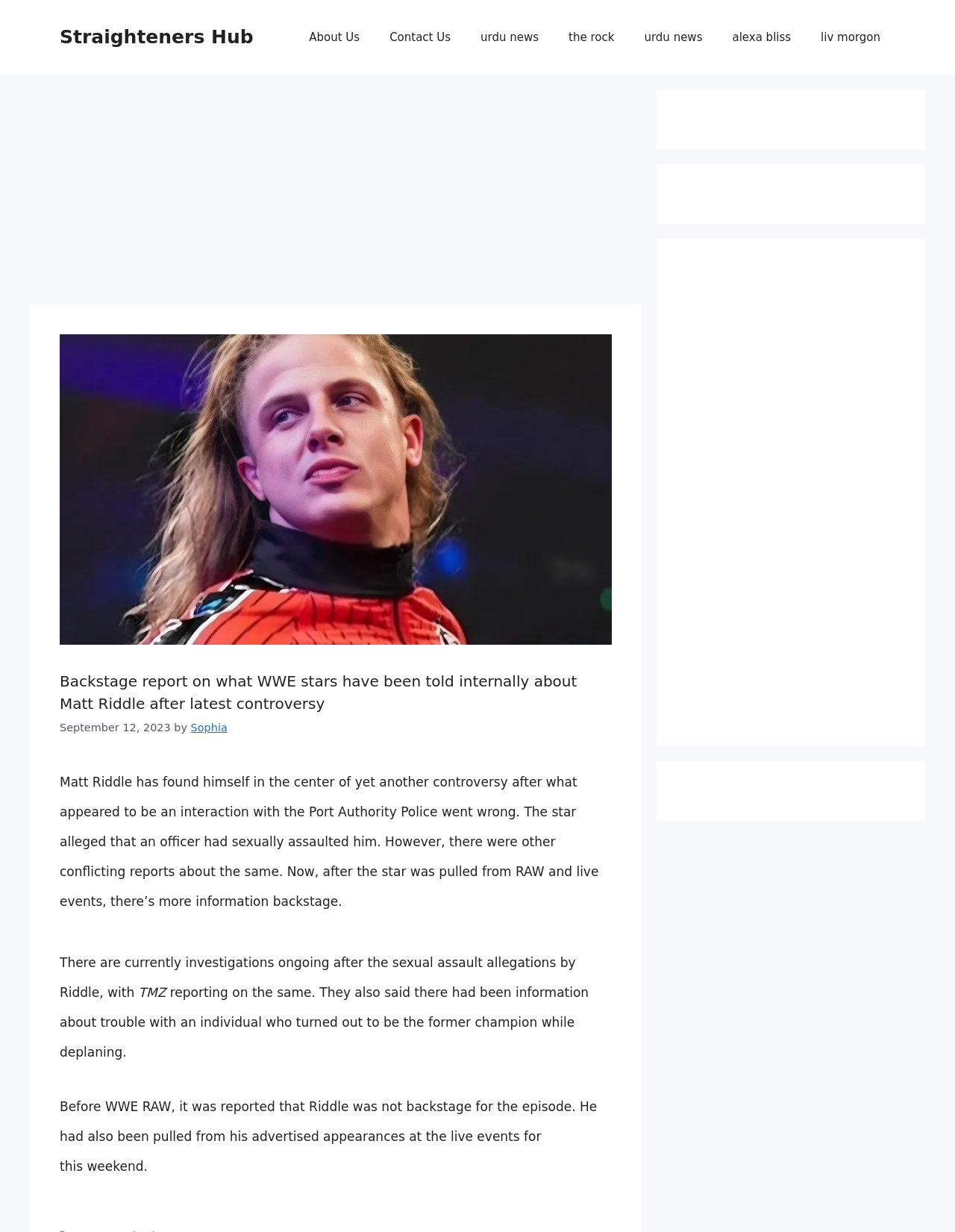What happened to Matt Riddle before WWE RAW?
Based on the image content, provide your answer in one word or a short phrase.

He was not backstage